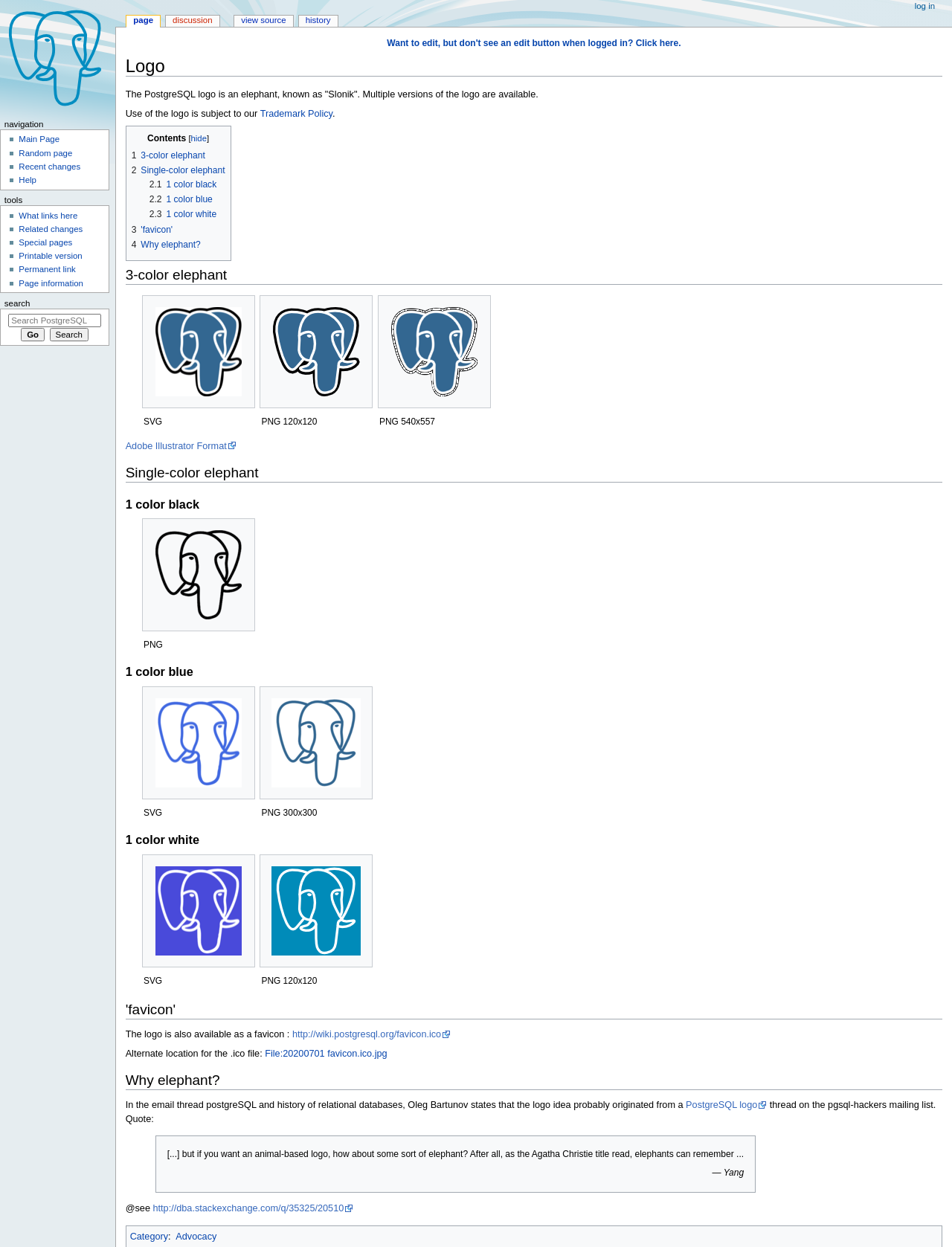Identify the bounding box coordinates of the element to click to follow this instruction: 'Click the 'Want to edit, but don't see an edit button when logged in? Click here.' link'. Ensure the coordinates are four float values between 0 and 1, provided as [left, top, right, bottom].

[0.407, 0.031, 0.715, 0.039]